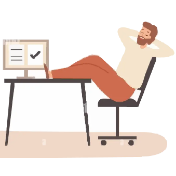Provide a comprehensive description of the image.

The image depicts a relaxed man comfortably seated at his desk, with his feet propped up, displaying a content and carefree expression. He is casually leaning back in his chair, suggesting a sense of accomplishment or ease. On the desk in front of him is a computer screen that shows a checklist with a marked checkbox, symbolizing efficiency and completion of tasks. This visual conveys a hassle-free, stress-free work environment, aligning with a message about saving time and simplifying processes. The overall composition emphasizes a calm and efficient approach to work, reinforcing the theme of making life easier through streamlined services.